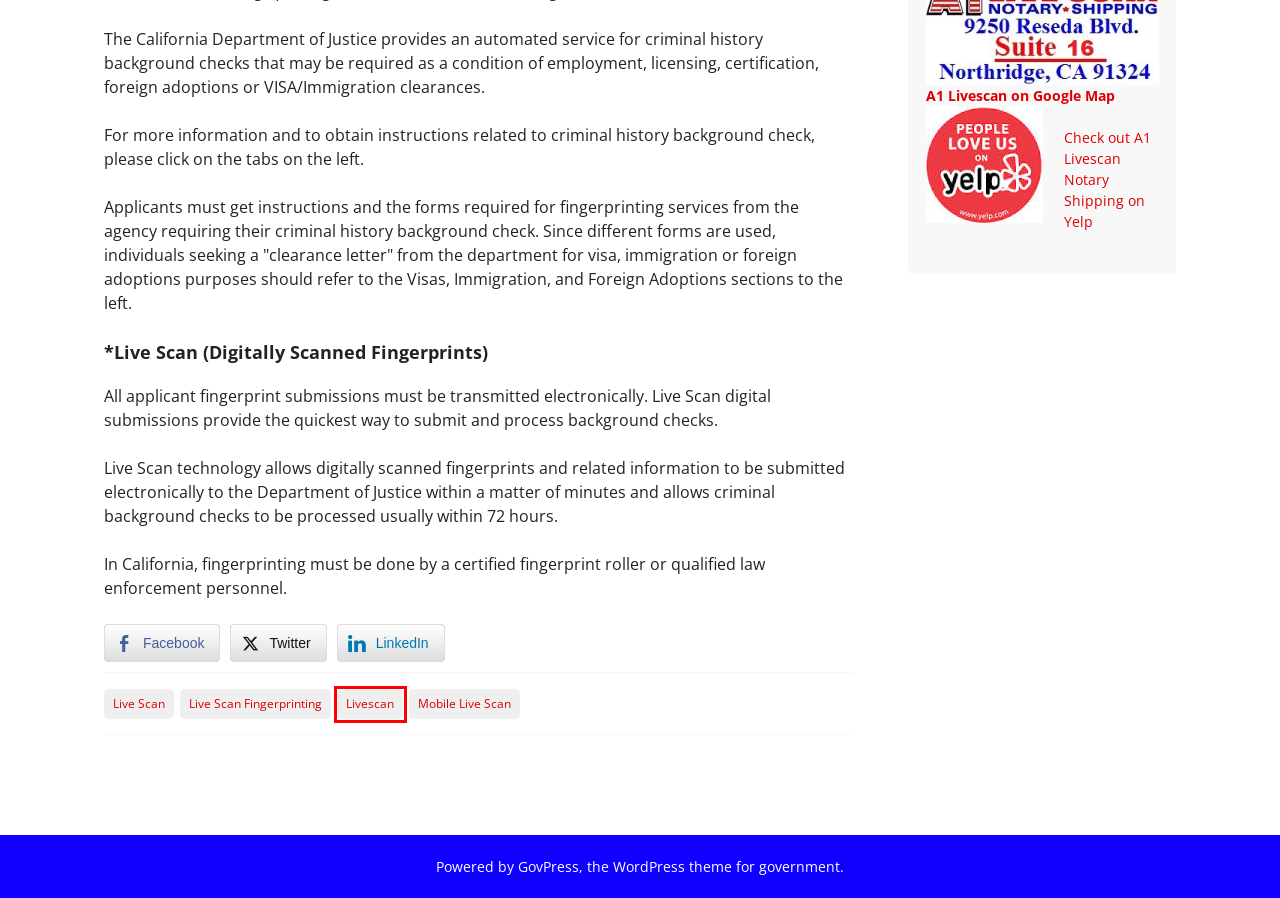Examine the screenshot of the webpage, noting the red bounding box around a UI element. Pick the webpage description that best matches the new page after the element in the red bounding box is clicked. Here are the candidates:
A. Pricing Plans - Livescan,Live Scan Fingerprinting,Notary,Los Angeles
B. Blog Tool, Publishing Platform, and CMS – WordPress.org
C. Live Scan Visa Immigration - Livescan,Live Scan Fingerprinting,Notary,Los Angeles
D. Live Scan Archives - Livescan,Live Scan Fingerprinting,Notary,Los Angeles
E. Livescan Archives - Livescan,Live Scan Fingerprinting,Notary,Los Angeles
F. A1 Livescan on Google Map - Livescan,Live Scan Fingerprinting,Notary,Los Angeles
G. Live Scan Fingerprinting Archives - Livescan,Live Scan Fingerprinting,Notary,Los Angeles
H. Mobile Live Scan Archives - Livescan,Live Scan Fingerprinting,Notary,Los Angeles

E